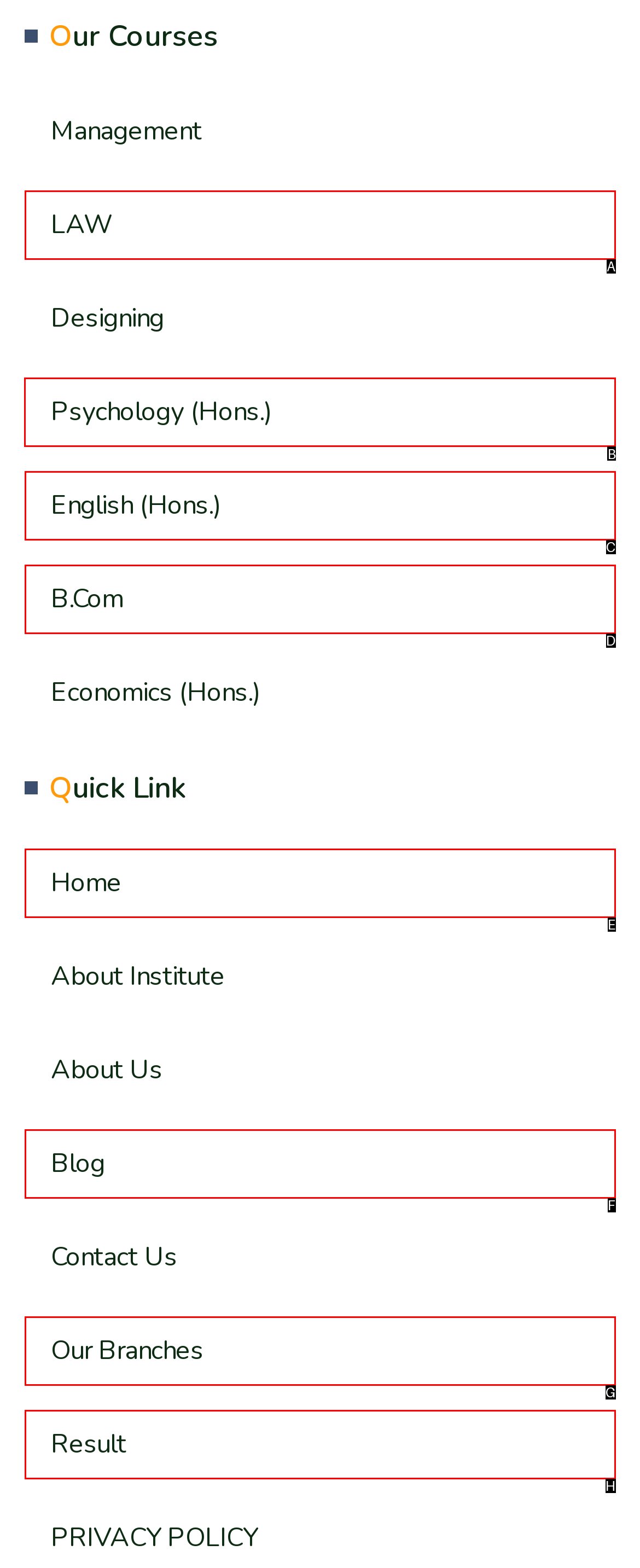Which UI element should be clicked to perform the following task: Explore Psychology (Hons.) courses? Answer with the corresponding letter from the choices.

B